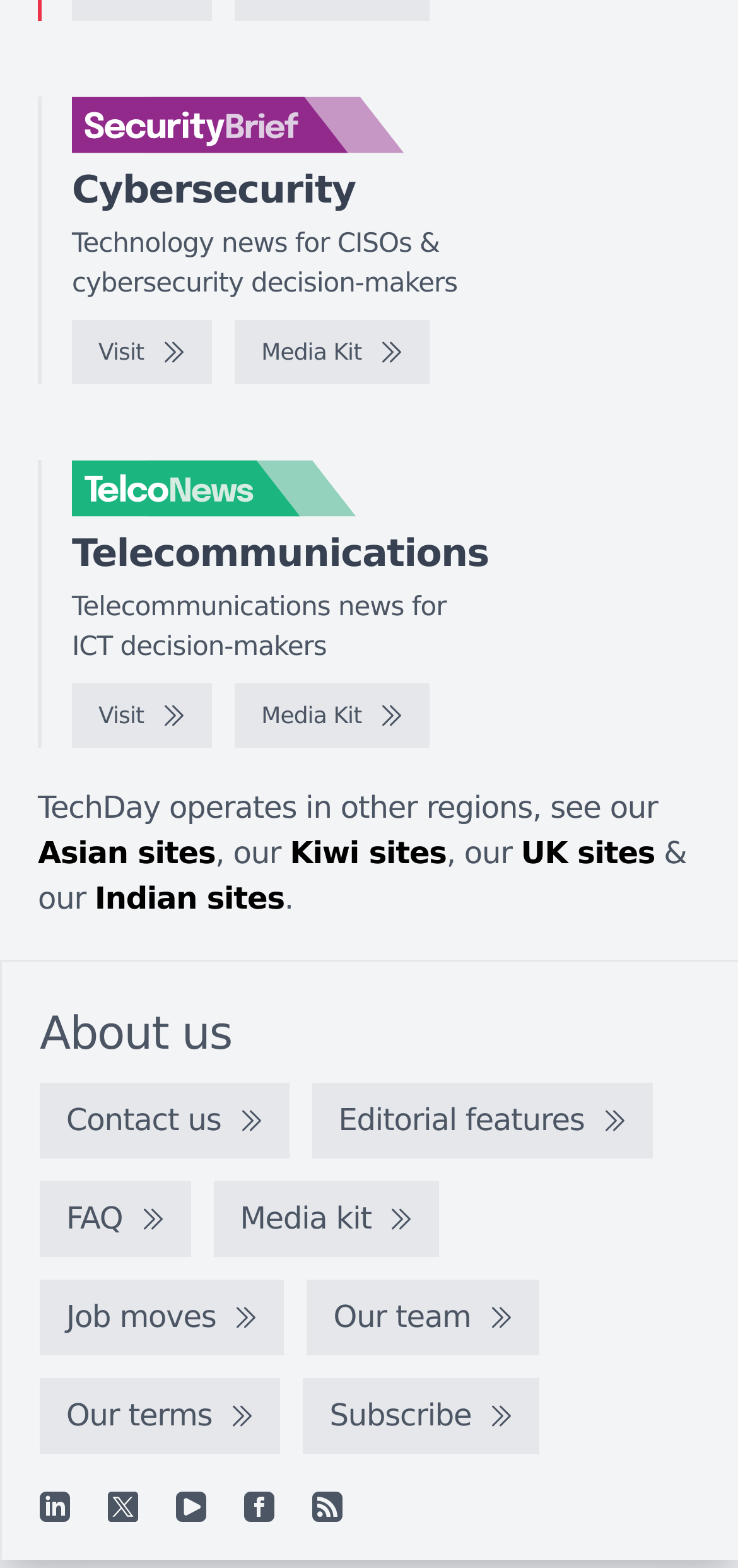Please study the image and answer the question comprehensively:
How many 'Visit' links are on the webpage?

There are two 'Visit' links on the webpage, one corresponding to 'Cybersecurity' and the other corresponding to 'Telecommunications'. These links have the bounding box coordinates [0.097, 0.205, 0.287, 0.246] and [0.097, 0.436, 0.287, 0.477] respectively.